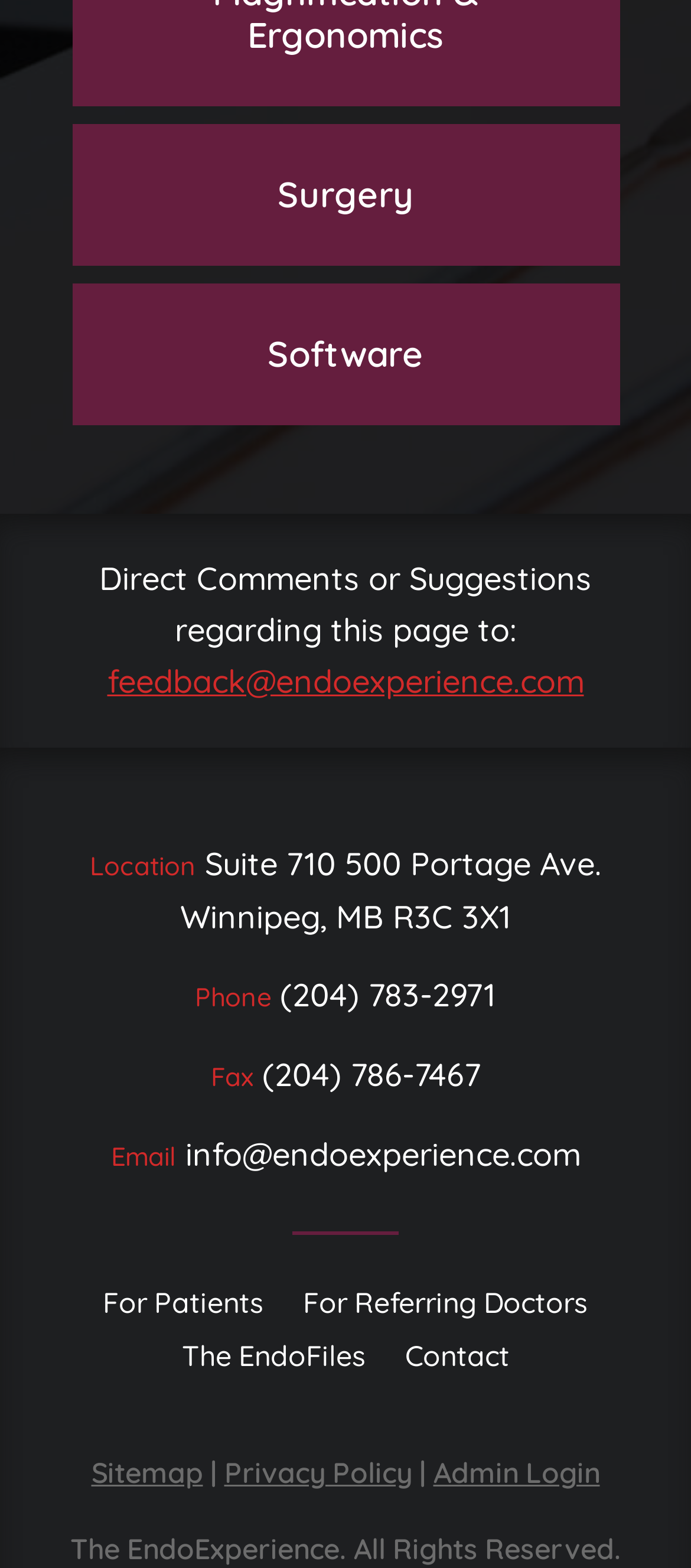What is the fax number of the office?
Please provide a single word or phrase in response based on the screenshot.

(204) 786-7467